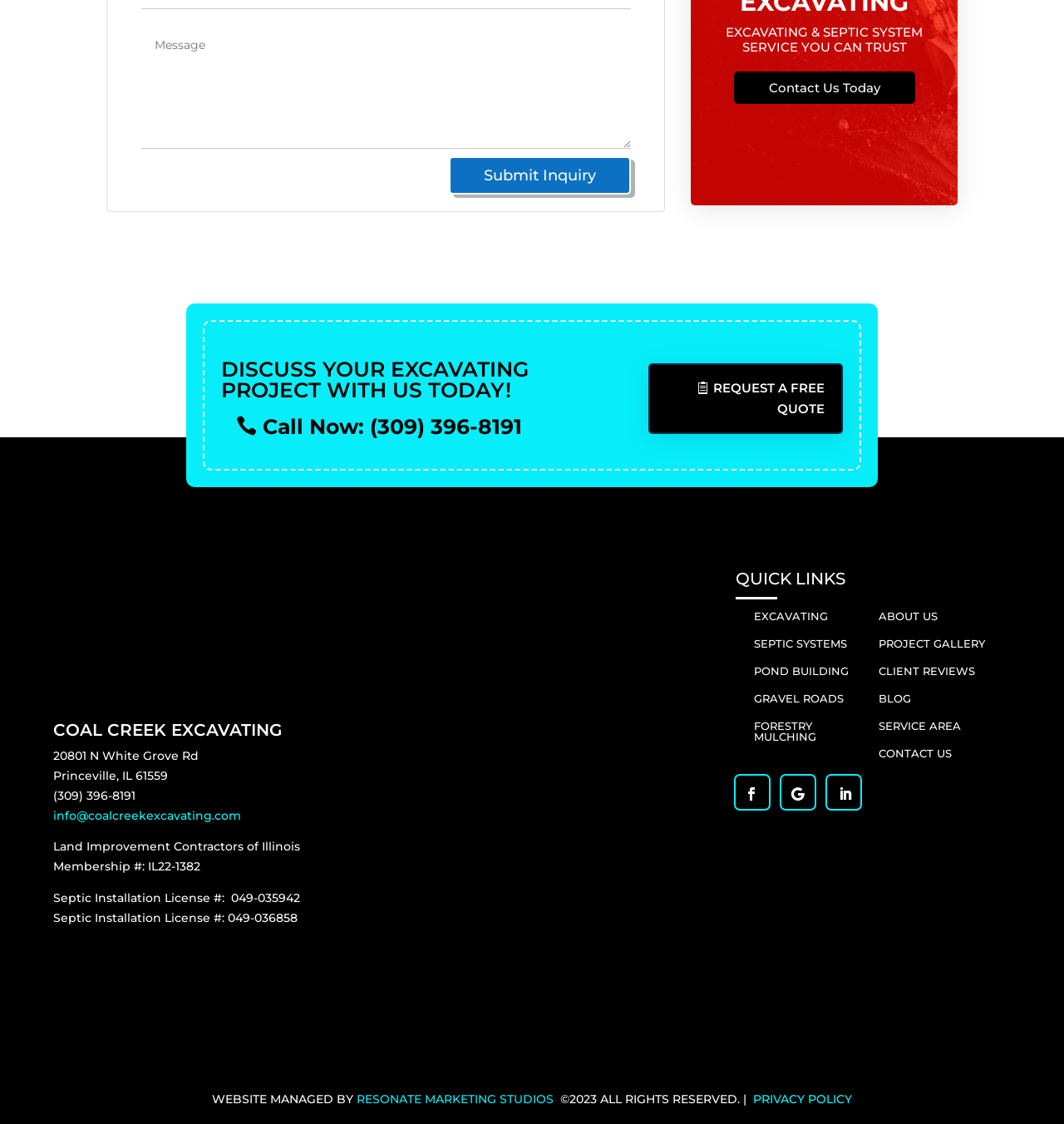Determine the bounding box coordinates of the element's region needed to click to follow the instruction: "Contact us today". Provide these coordinates as four float numbers between 0 and 1, formatted as [left, top, right, bottom].

[0.69, 0.064, 0.86, 0.092]